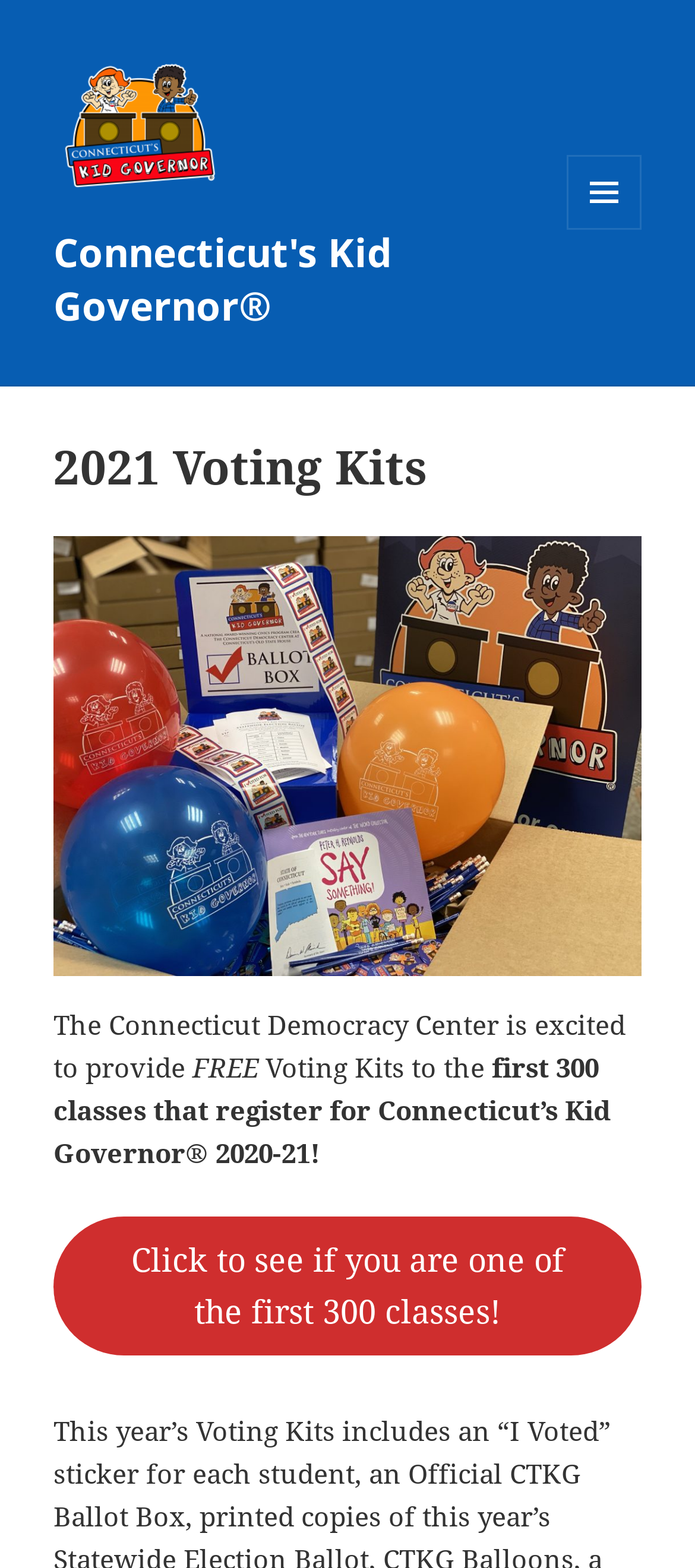Provide the bounding box coordinates of the HTML element this sentence describes: "parent_node: Connecticut's Kid Governor®".

[0.077, 0.068, 0.337, 0.091]